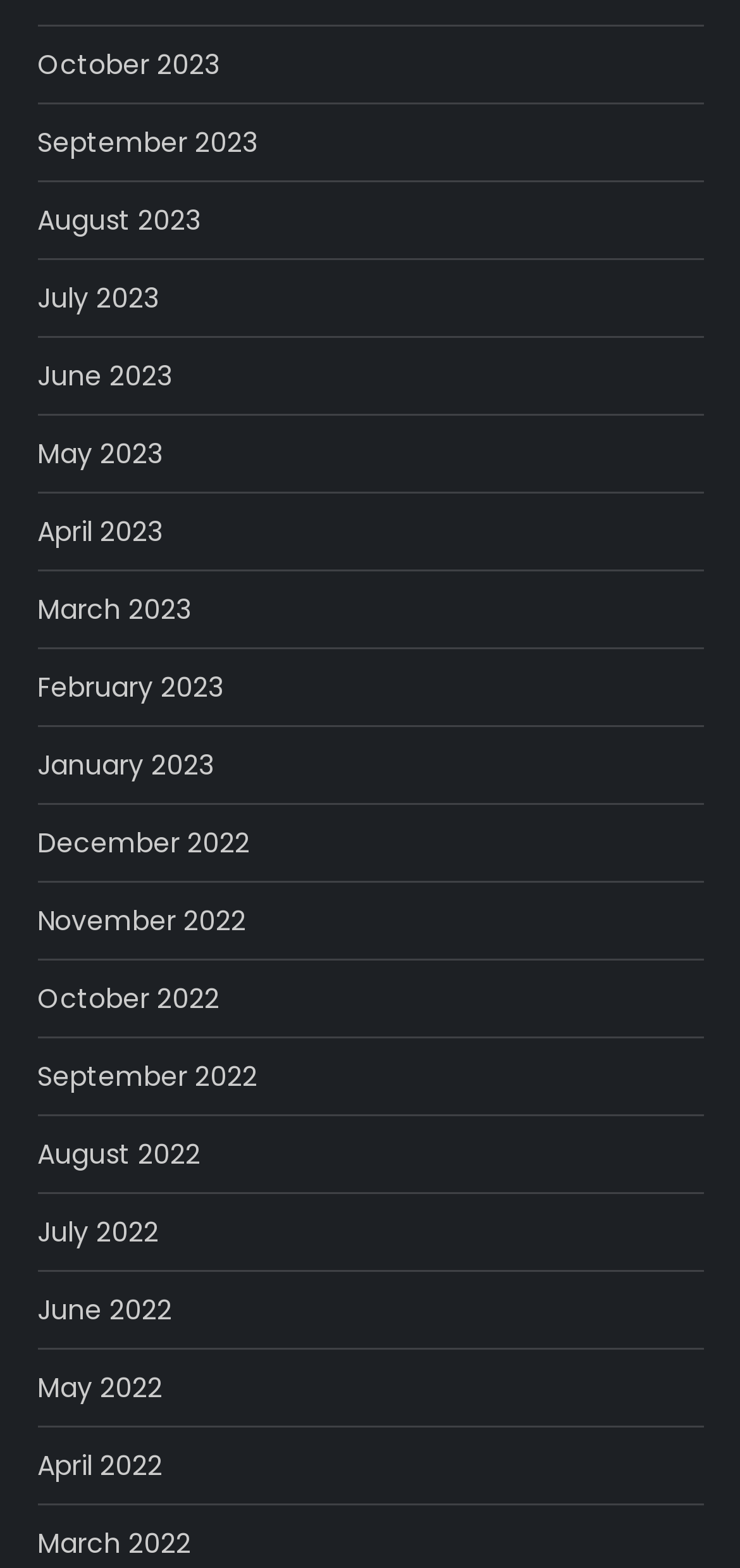What is the latest month available?
Use the image to give a comprehensive and detailed response to the question.

By examining the list of links on the webpage, I can see that the latest month available is October 2023, which is the first link in the list.